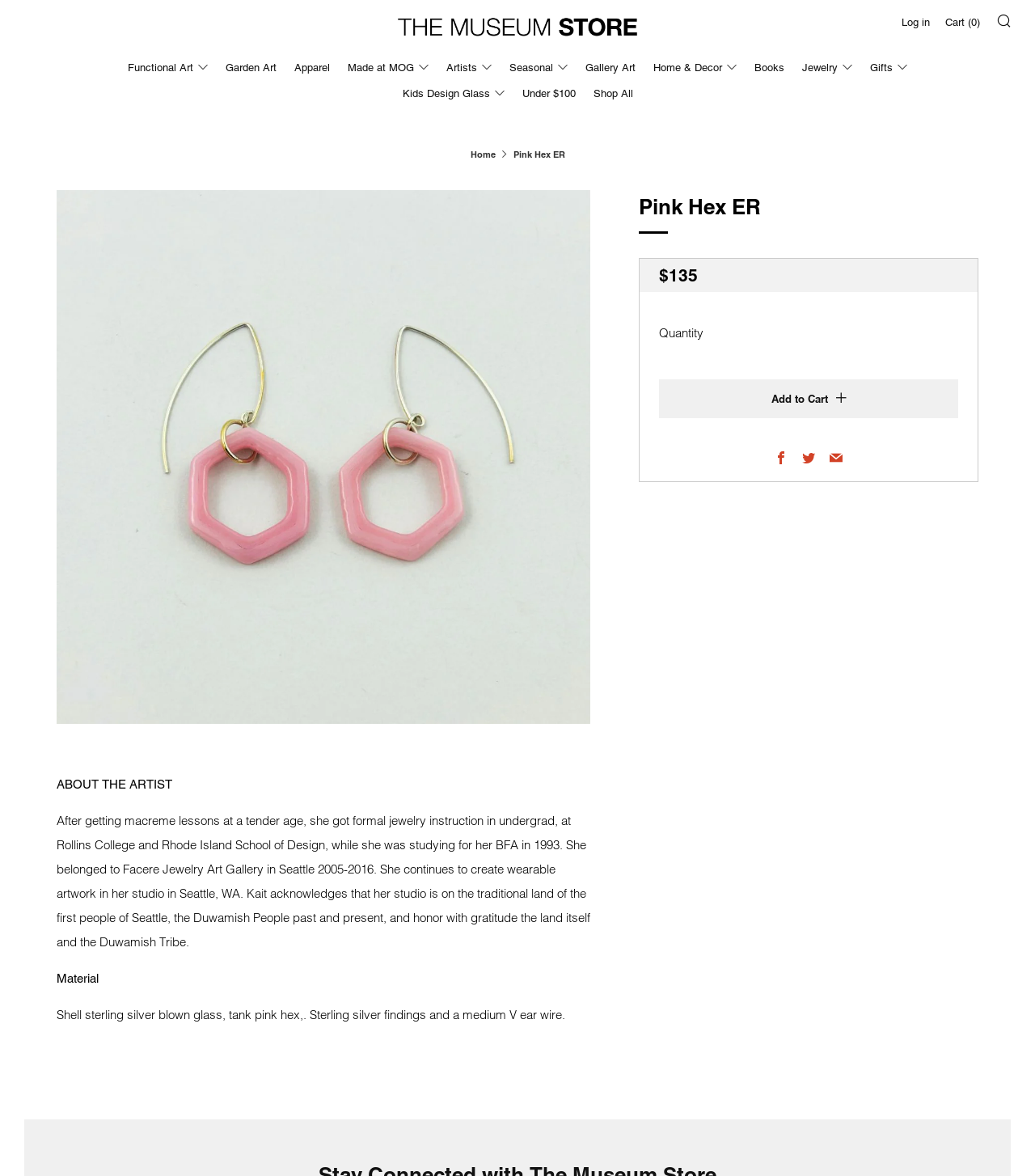What is the name of the artist?
Please elaborate on the answer to the question with detailed information.

The webpage does not explicitly mention the name of the artist, but it provides a biography of the artist, including their education and experience.